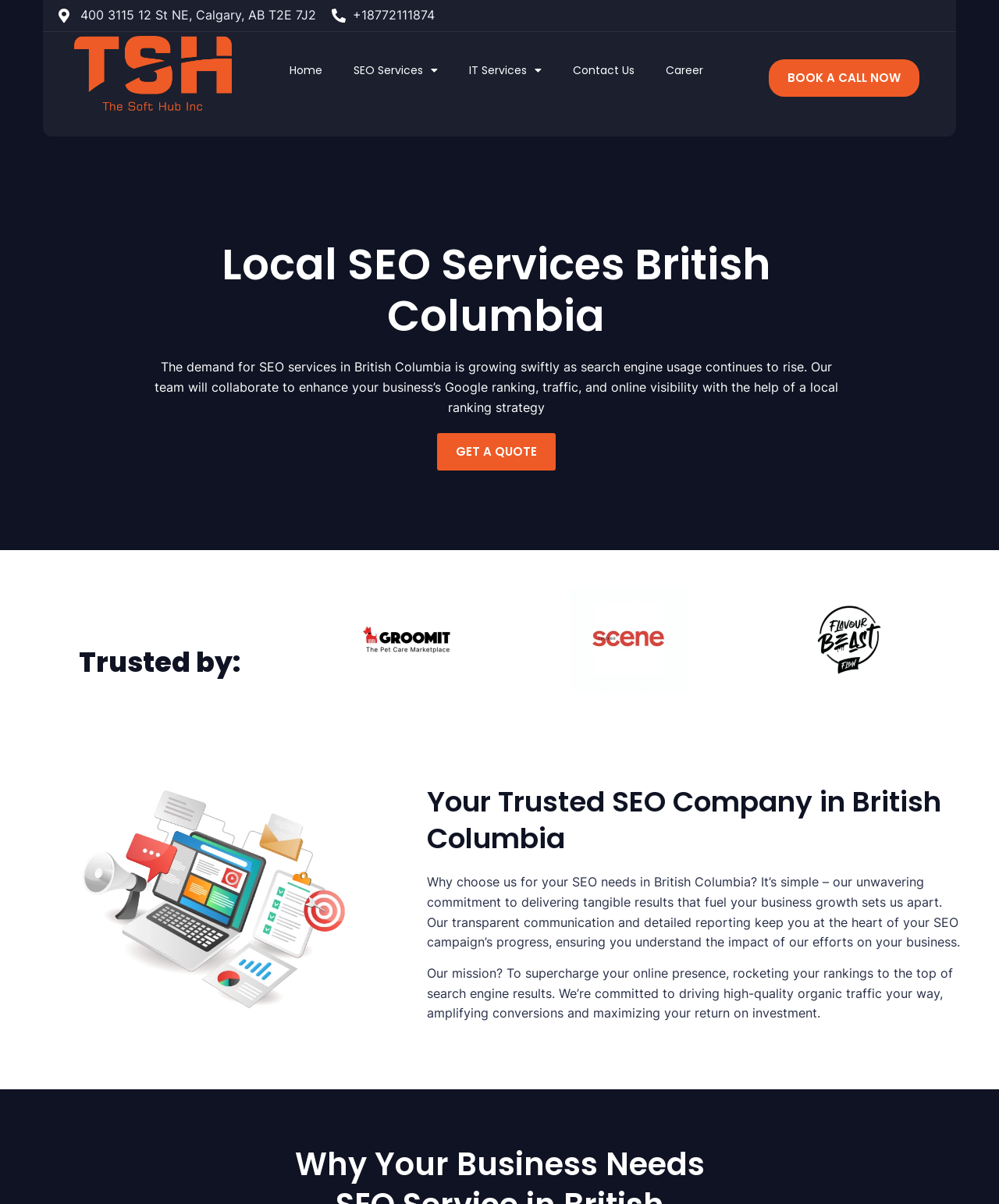Find the bounding box coordinates for the area that should be clicked to accomplish the instruction: "Click the 'BOOK A CALL NOW' button".

[0.769, 0.049, 0.92, 0.081]